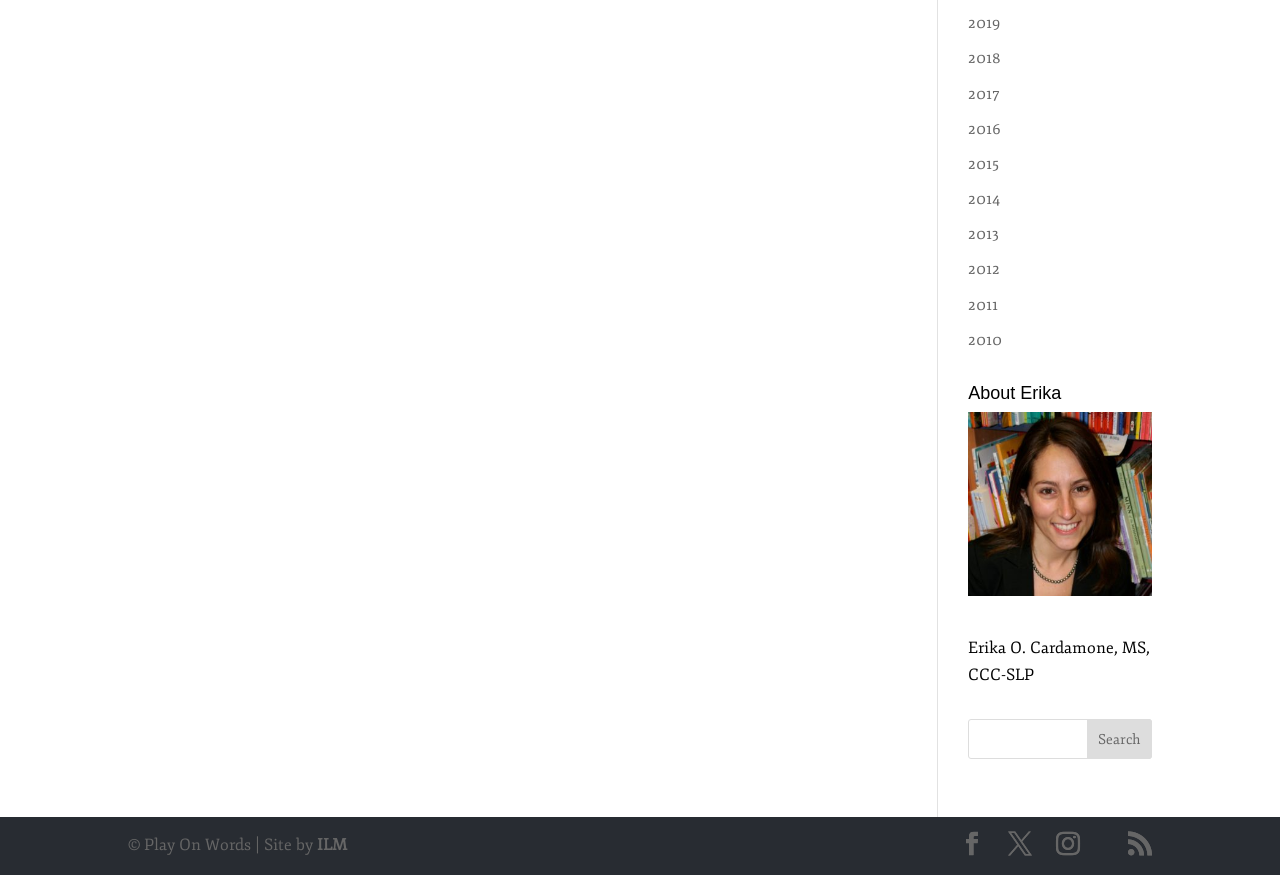Can you find the bounding box coordinates of the area I should click to execute the following instruction: "Go to the homepage"?

[0.756, 0.664, 0.9, 0.687]